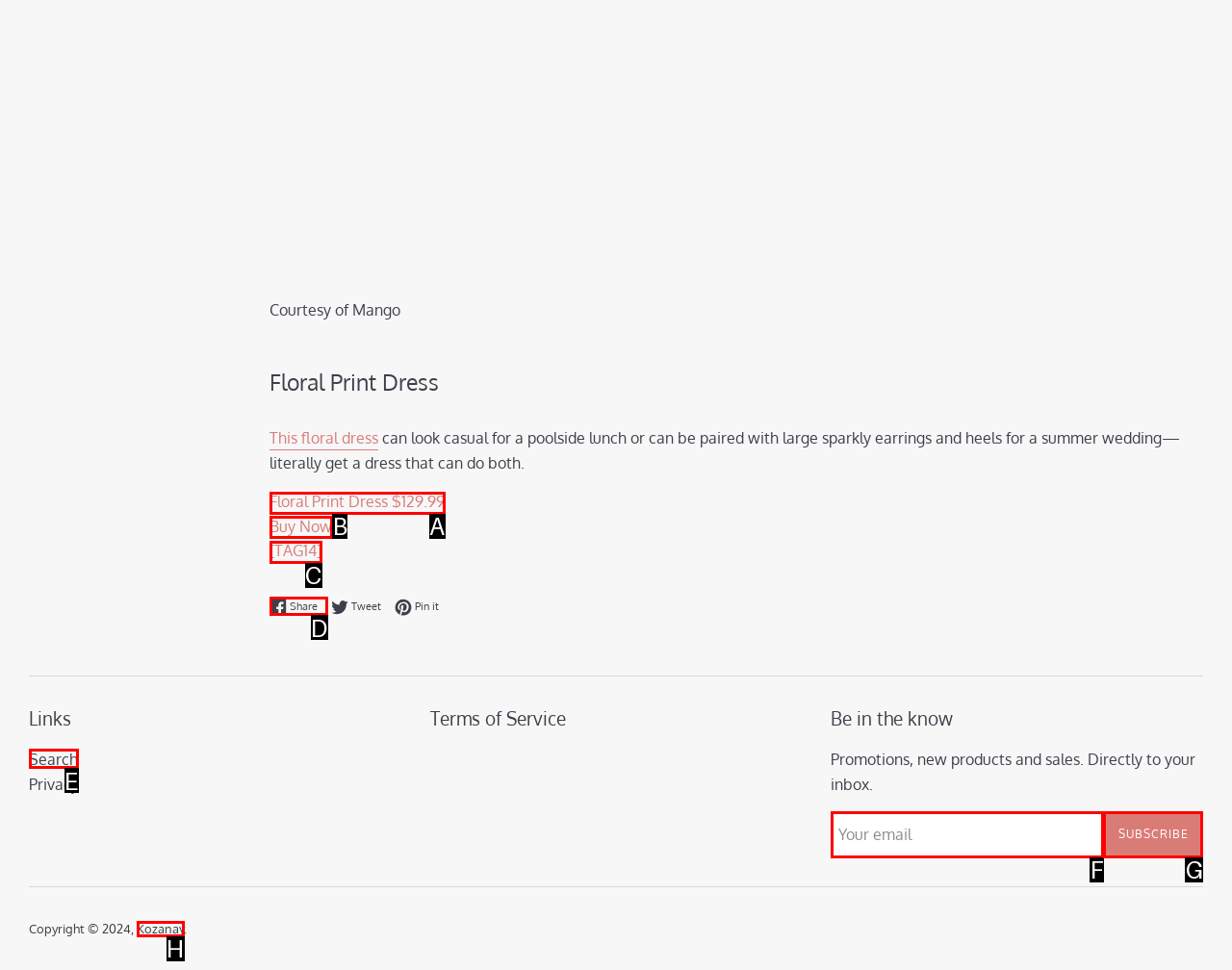Determine which HTML element I should select to execute the task: Buy the Floral Print Dress
Reply with the corresponding option's letter from the given choices directly.

B